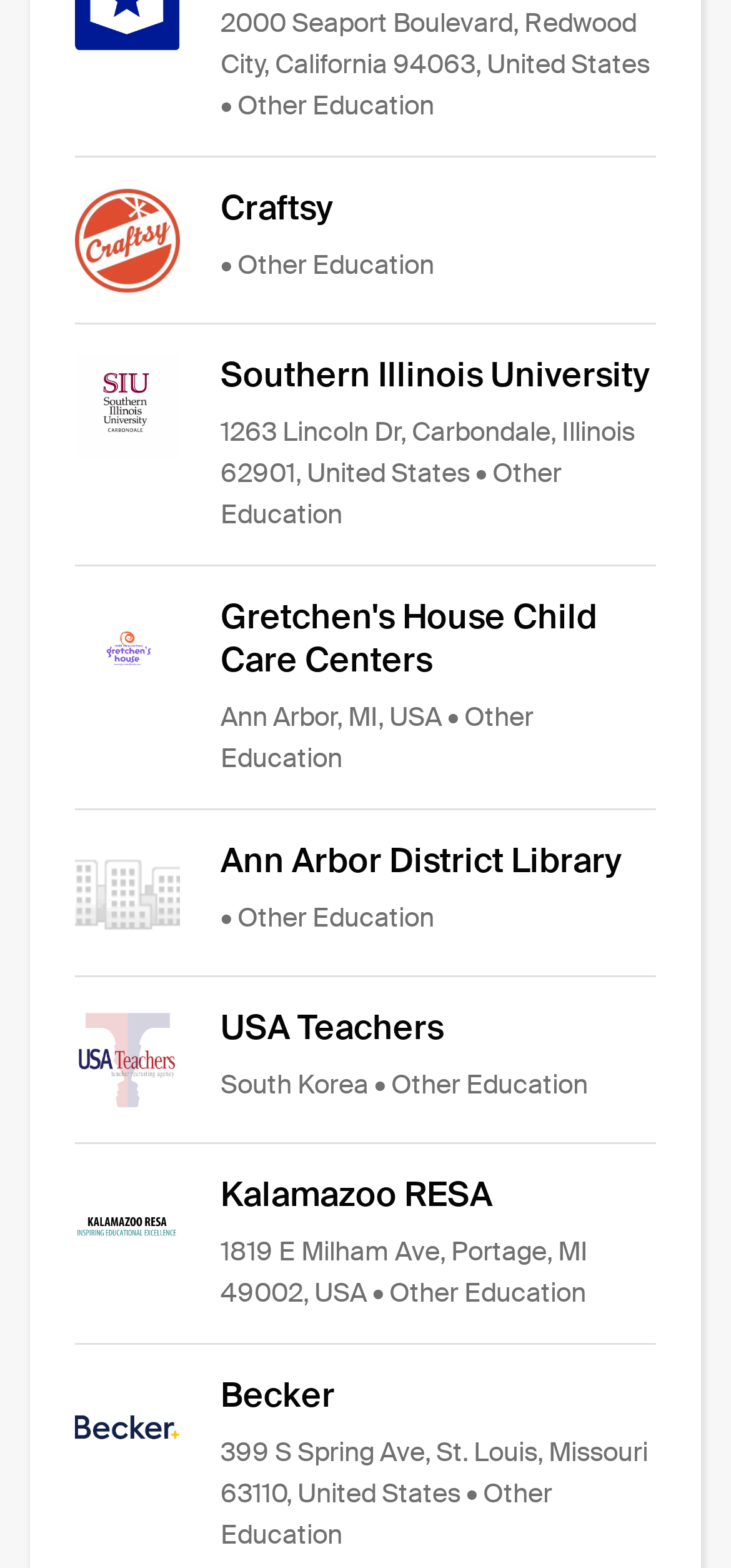Review the image closely and give a comprehensive answer to the question: How many education links have a location in the United States?

I counted the number of link elements with a location in the United States. There are 7 such links on the webpage, including Craftsy, Southern Illinois University, Gretchen's House Child Care Centers, Ann Arbor District Library, USA Teachers, Kalamazoo RESA, and Becker.